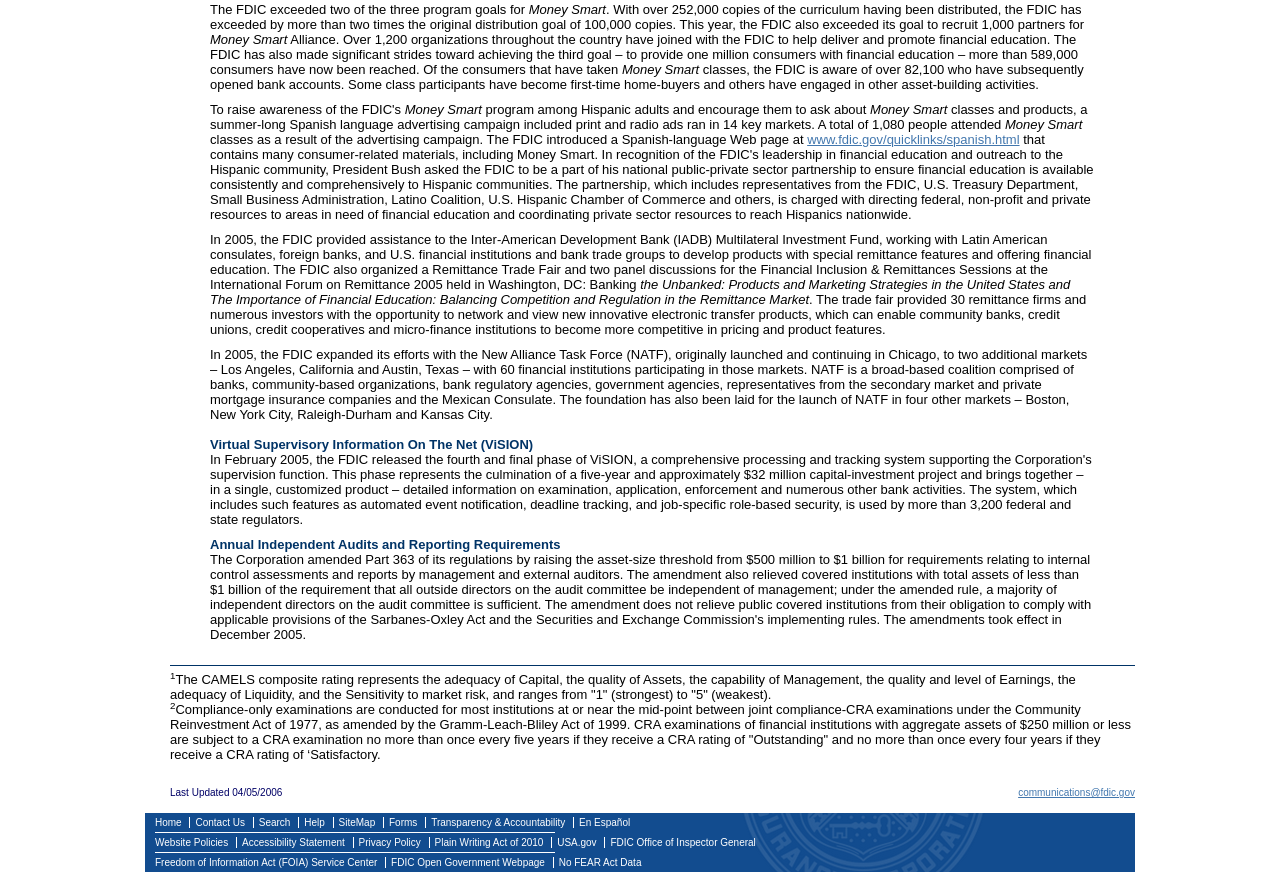Determine the bounding box for the described UI element: "Plain Writing Act of 2010".

[0.335, 0.96, 0.431, 0.972]